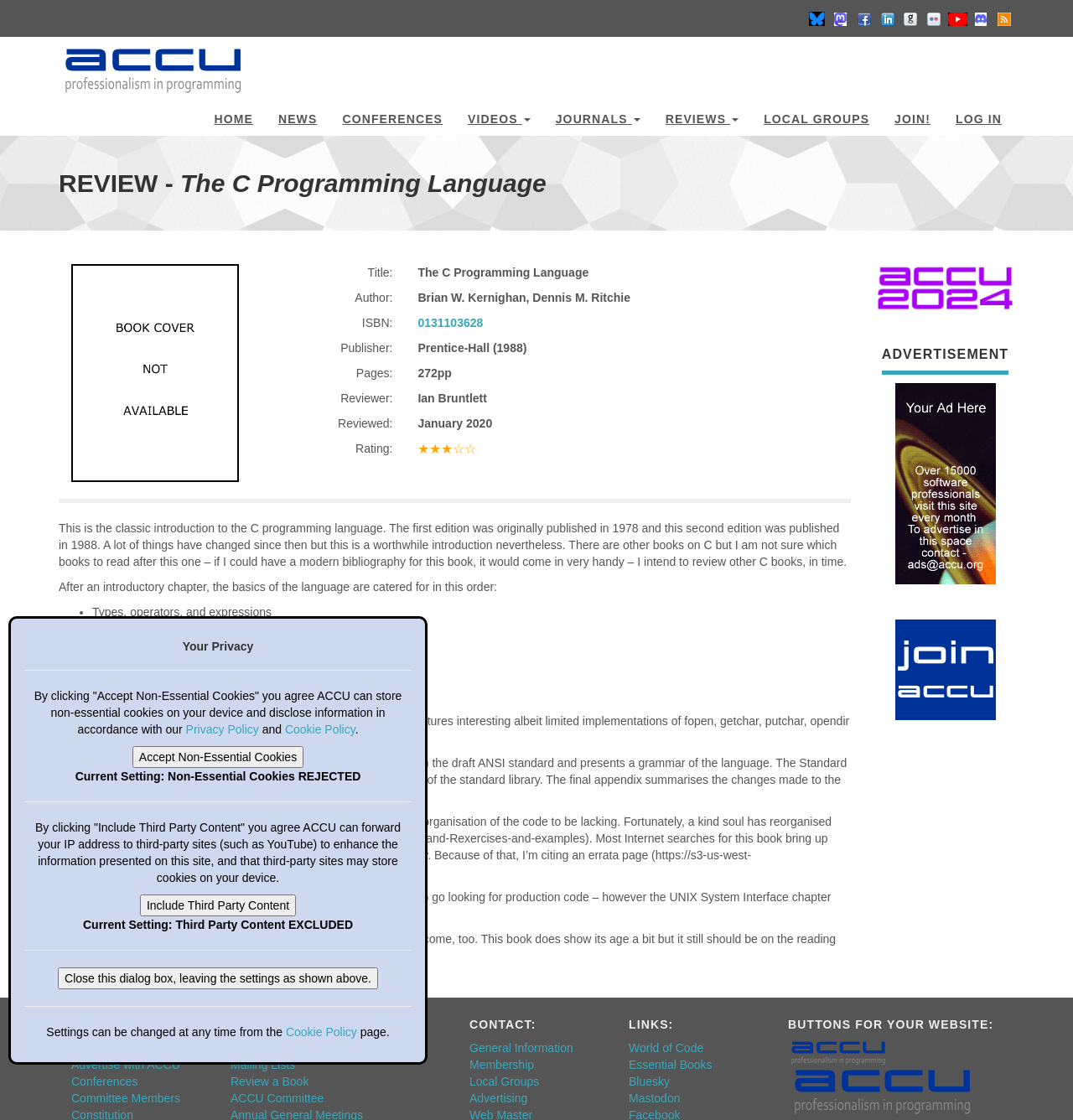What is the rating of the book?
Please use the image to deliver a detailed and complete answer.

The rating of the book can be found in the StaticText 'Rating:' which is '★★★☆☆'.